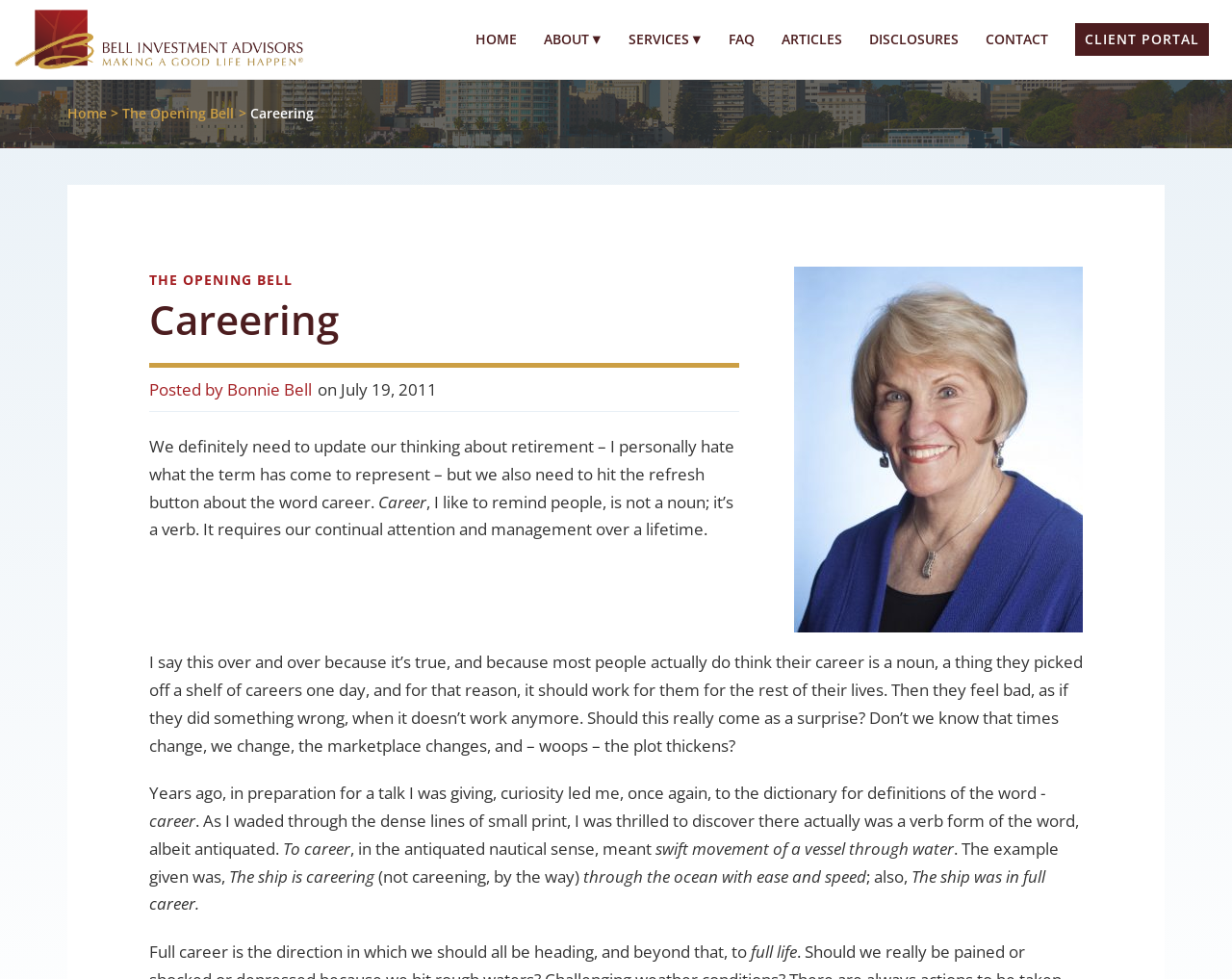Please locate the bounding box coordinates of the element that needs to be clicked to achieve the following instruction: "Click the 'CONTACT' link". The coordinates should be four float numbers between 0 and 1, i.e., [left, top, right, bottom].

[0.789, 0.0, 0.862, 0.08]